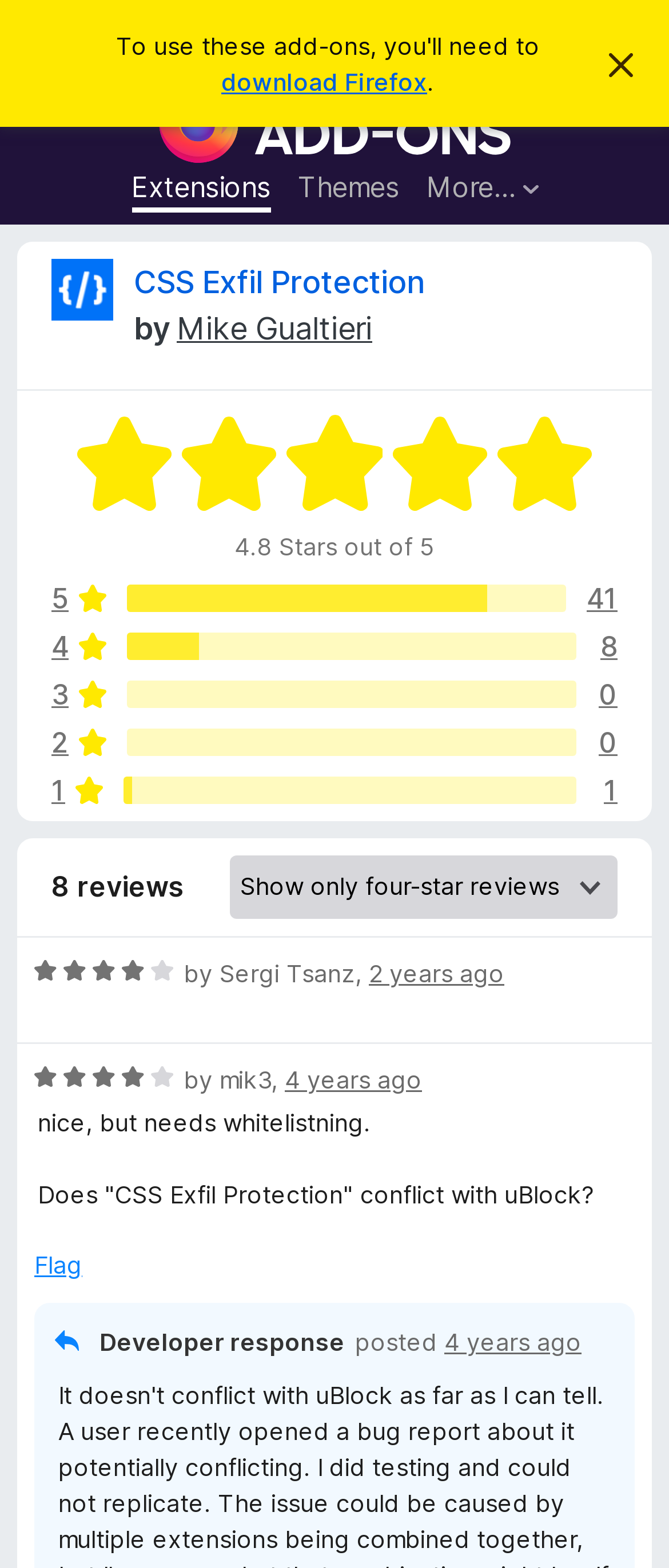Reply to the question with a single word or phrase:
How long ago did Sergi Tsanz write a review?

2 years ago